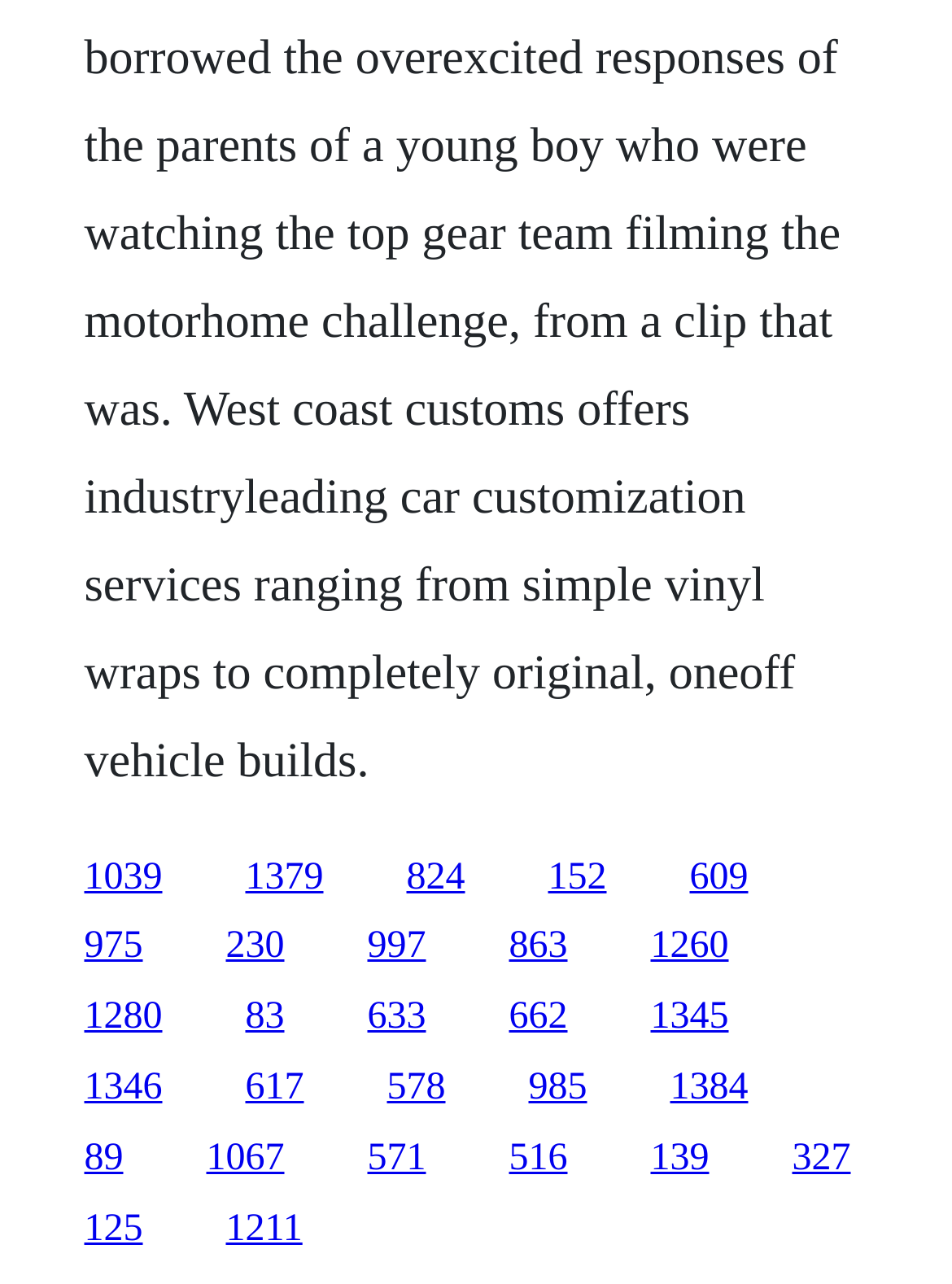Identify the bounding box coordinates for the UI element described as follows: 1260. Use the format (top-left x, top-left y, bottom-right x, bottom-right y) and ensure all values are floating point numbers between 0 and 1.

[0.683, 0.721, 0.765, 0.754]